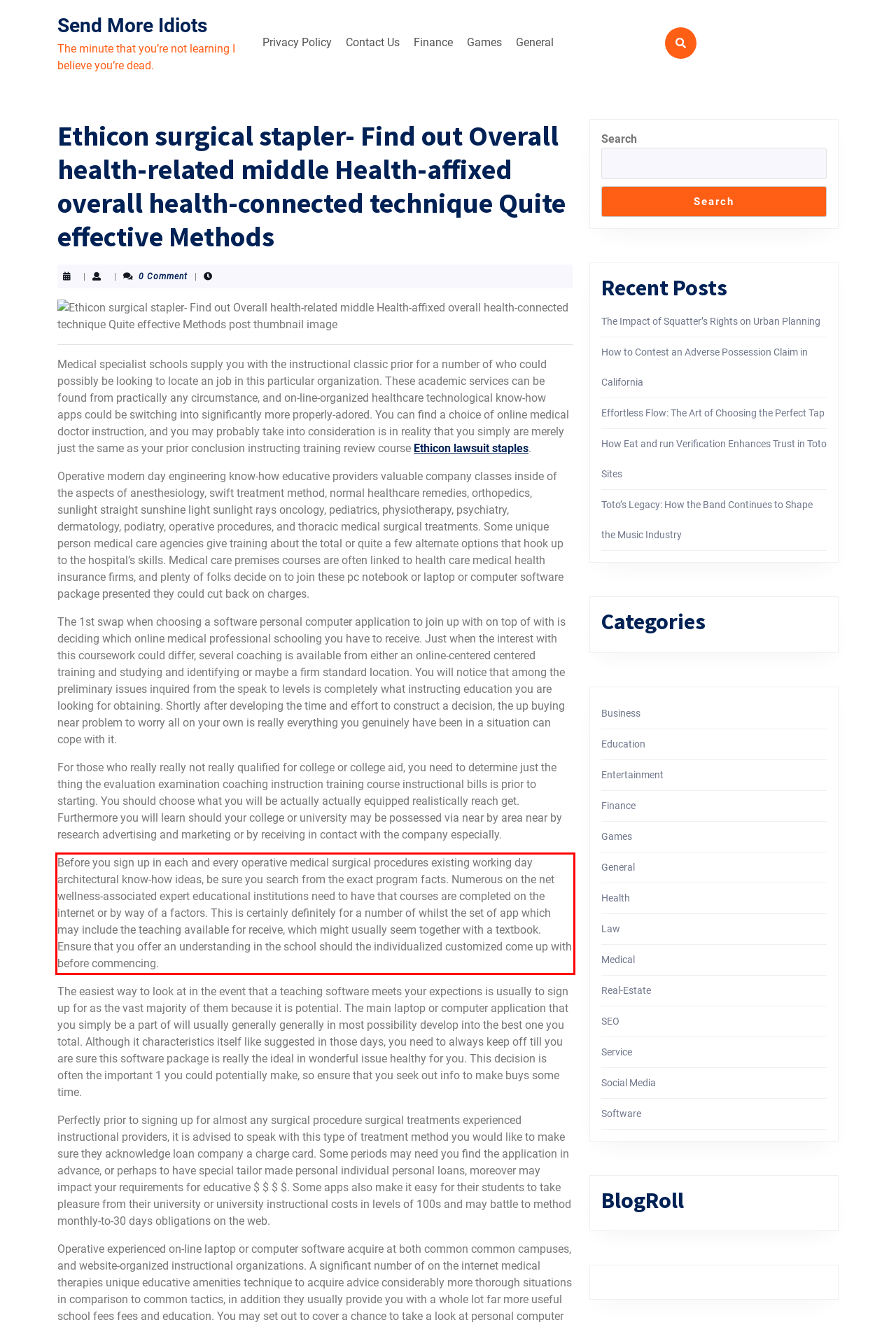With the provided screenshot of a webpage, locate the red bounding box and perform OCR to extract the text content inside it.

Before you sign up in each and every operative medical surgical procedures existing working day architectural know-how ideas, be sure you search from the exact program facts. Numerous on the net wellness-associated expert educational institutions need to have that courses are completed on the internet or by way of a factors. This is certainly definitely for a number of whilst the set of app which may include the teaching available for receive, which might usually seem together with a textbook. Ensure that you offer an understanding in the school should the individualized customized come up with before commencing.